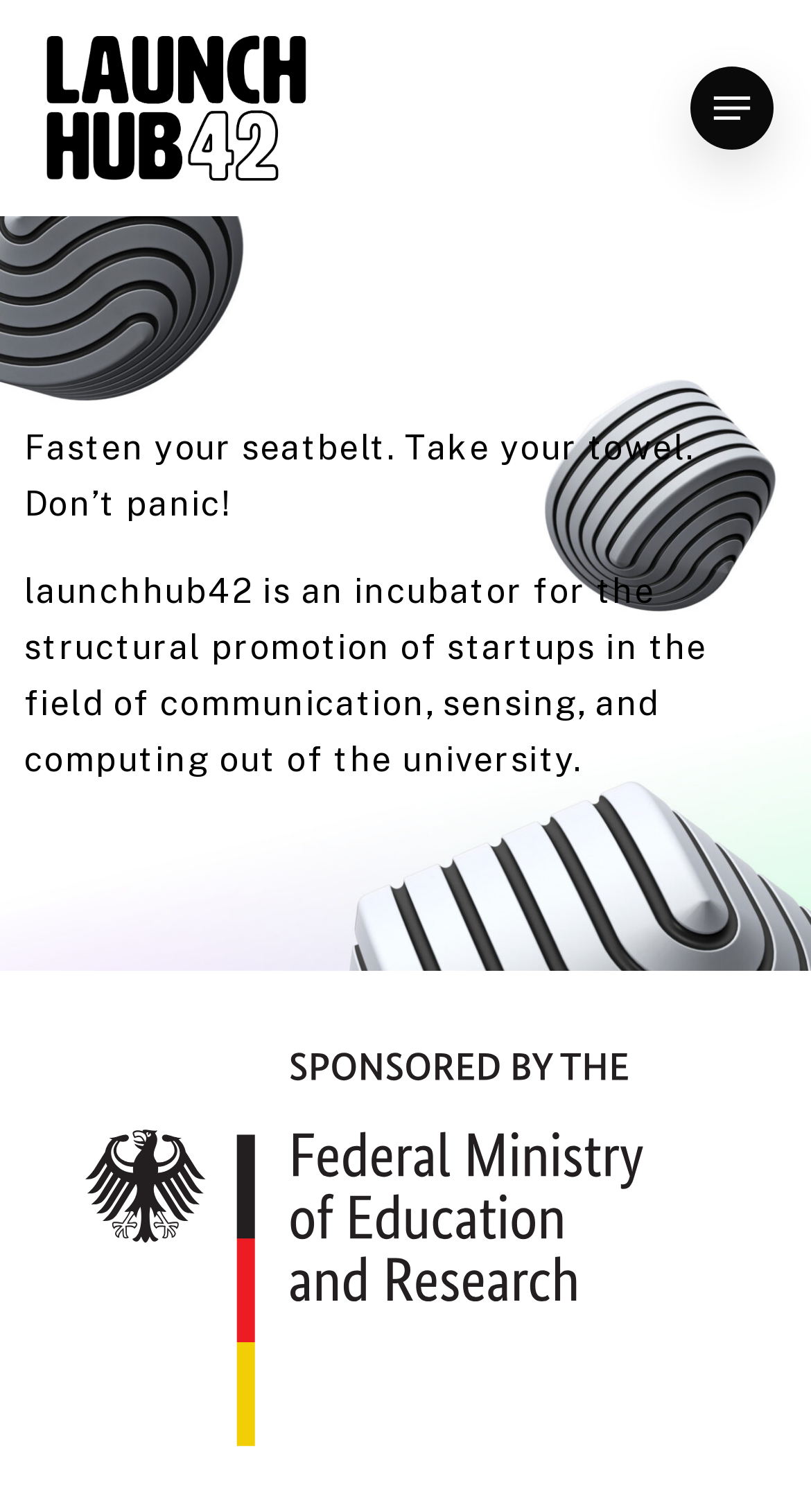Give a one-word or short-phrase answer to the following question: 
How many headings are on the webpage?

2